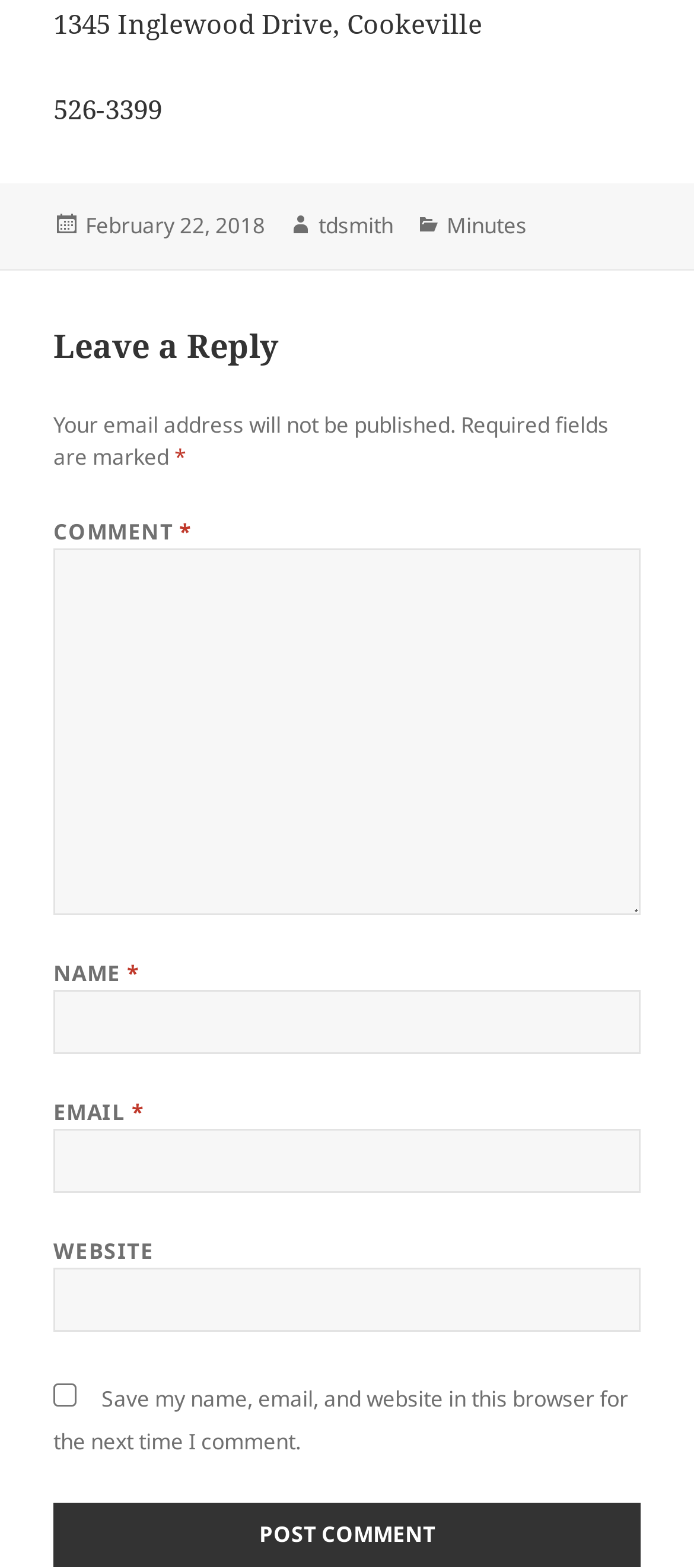Given the webpage screenshot and the description, determine the bounding box coordinates (top-left x, top-left y, bottom-right x, bottom-right y) that define the location of the UI element matching this description: parent_node: NAME * name="author"

[0.077, 0.631, 0.923, 0.672]